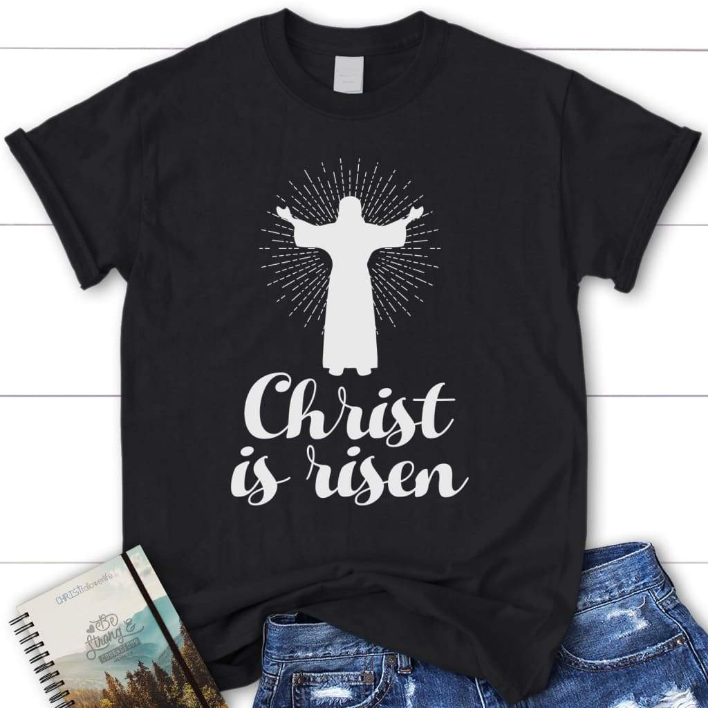Please respond to the question with a concise word or phrase:
What is written below the figure on the t-shirt?

Christ is risen